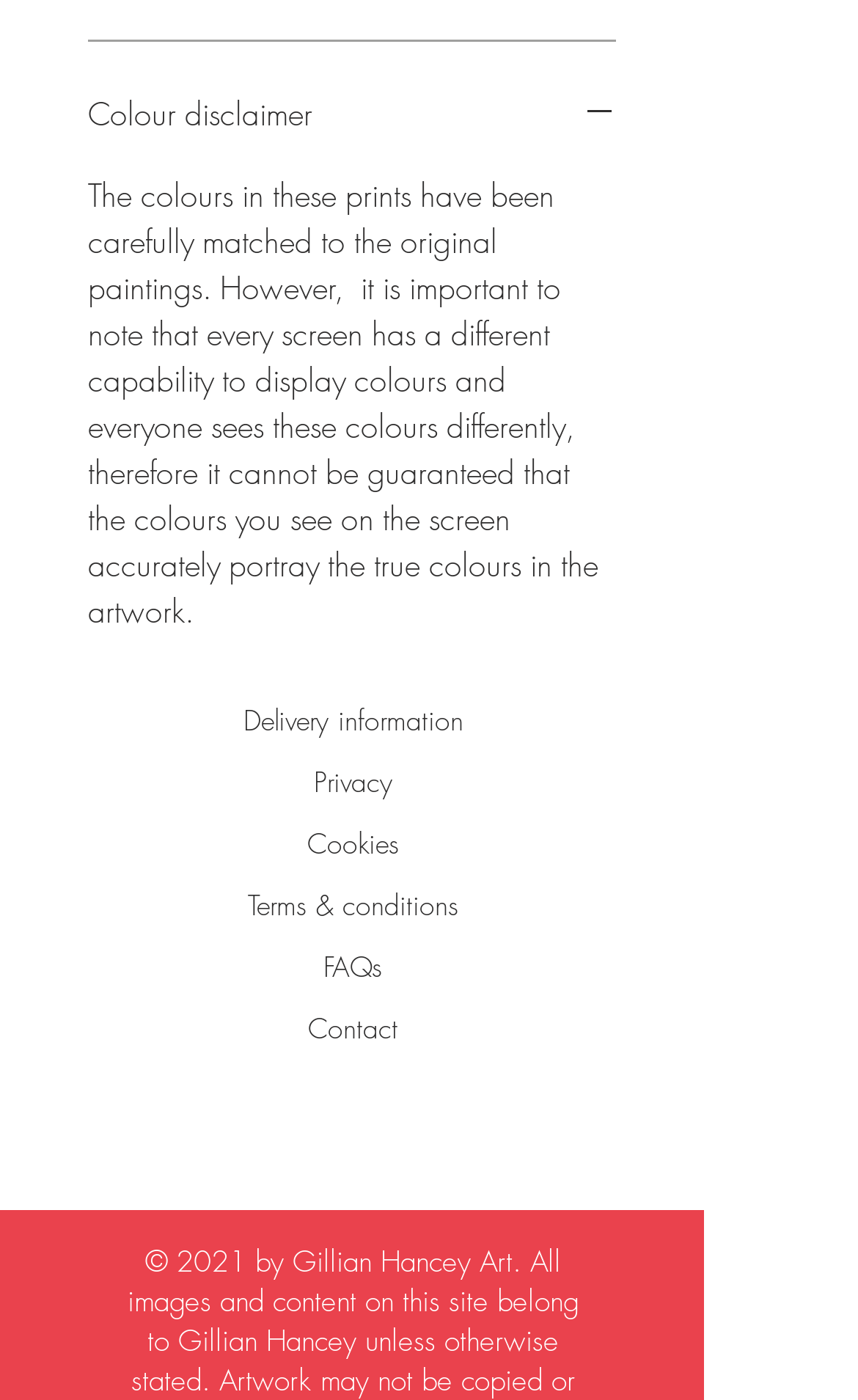Refer to the element description Delivery information and identify the corresponding bounding box in the screenshot. Format the coordinates as (top-left x, top-left y, bottom-right x, bottom-right y) with values in the range of 0 to 1.

[0.254, 0.501, 0.569, 0.529]